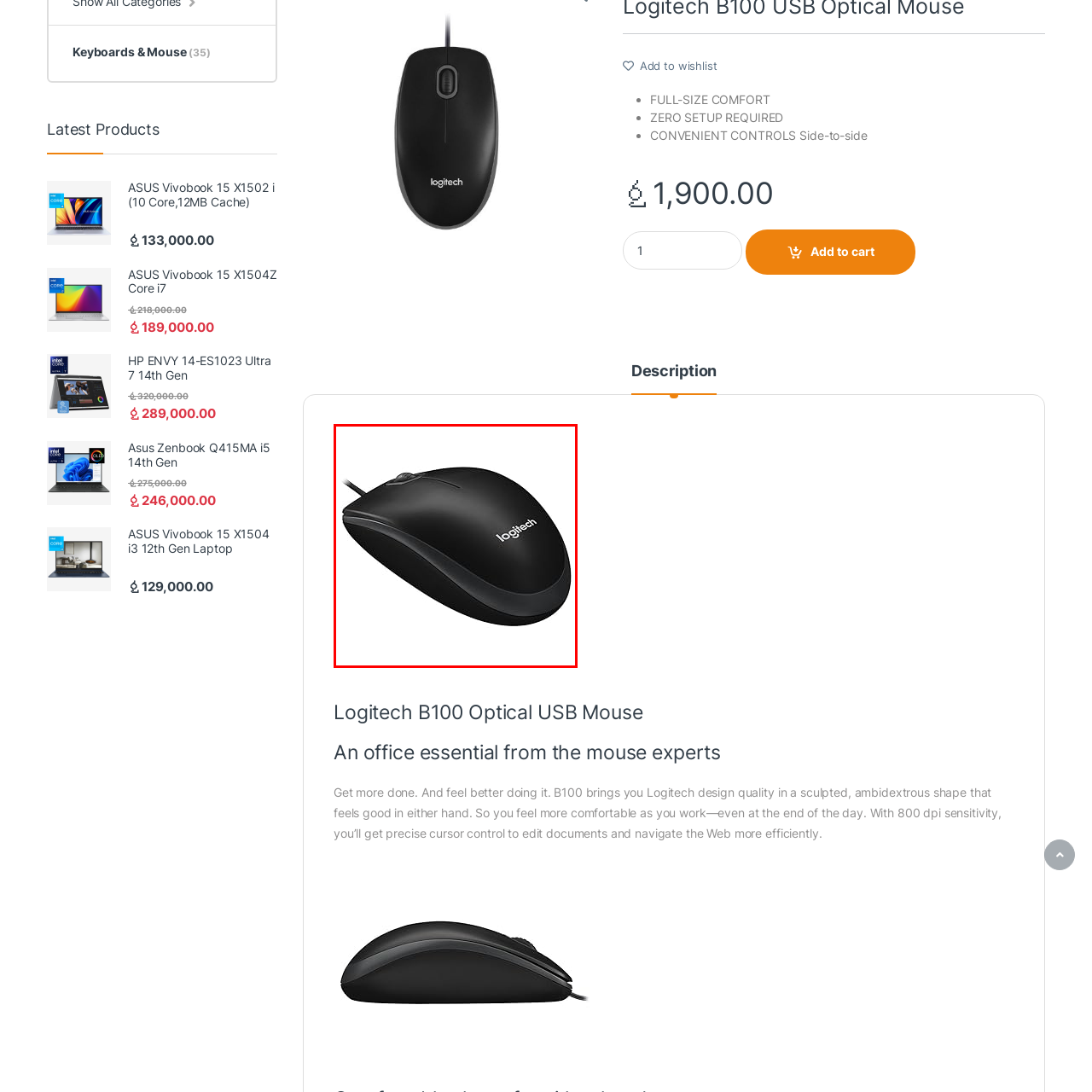What is the dpi sensitivity of the Logitech B100 mouse? Check the image surrounded by the red bounding box and reply with a single word or a short phrase.

800 dpi